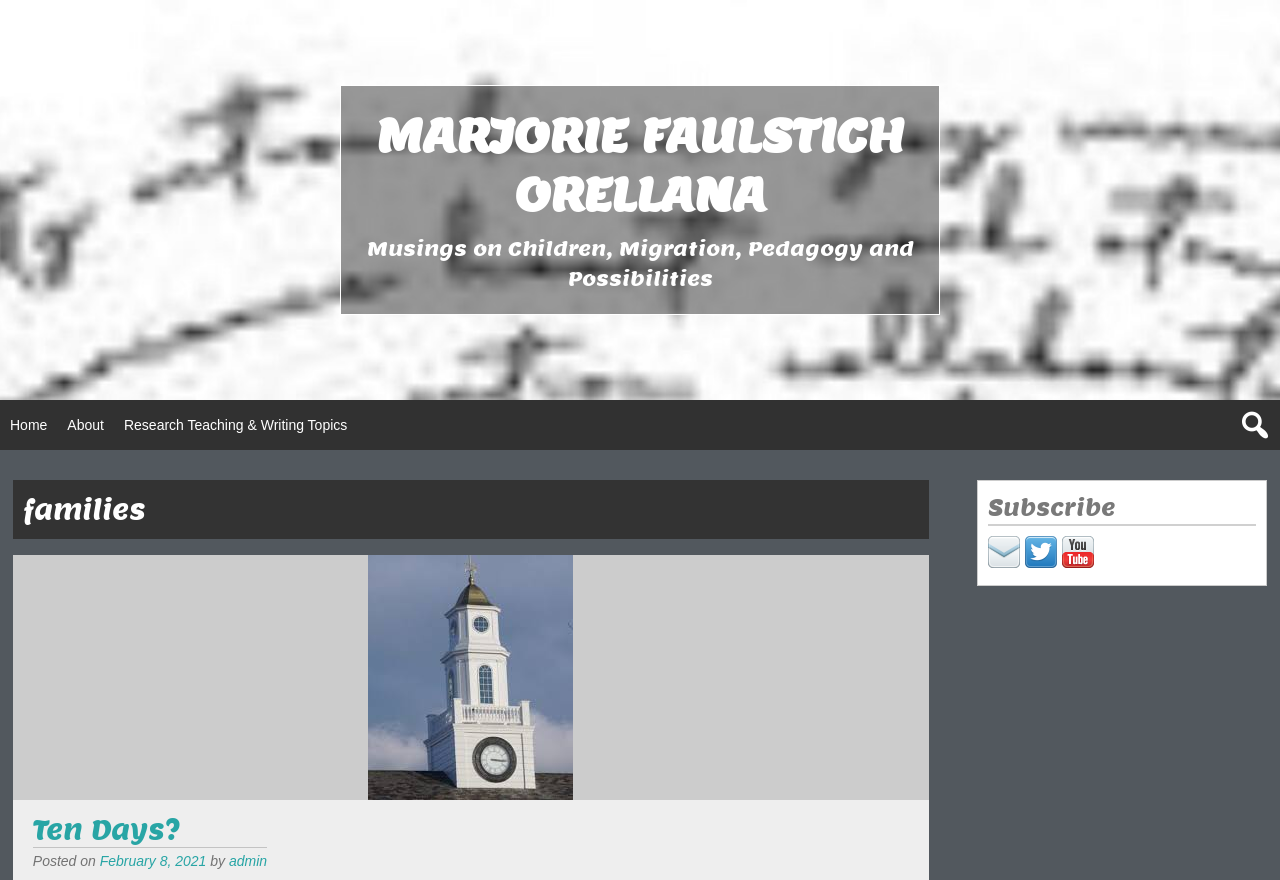What is the category of the website?
Provide a well-explained and detailed answer to the question.

The category of the website can be inferred from the structure of the webpage which contains a heading element 'families' with child link elements, indicating a blog-style website with multiple posts.